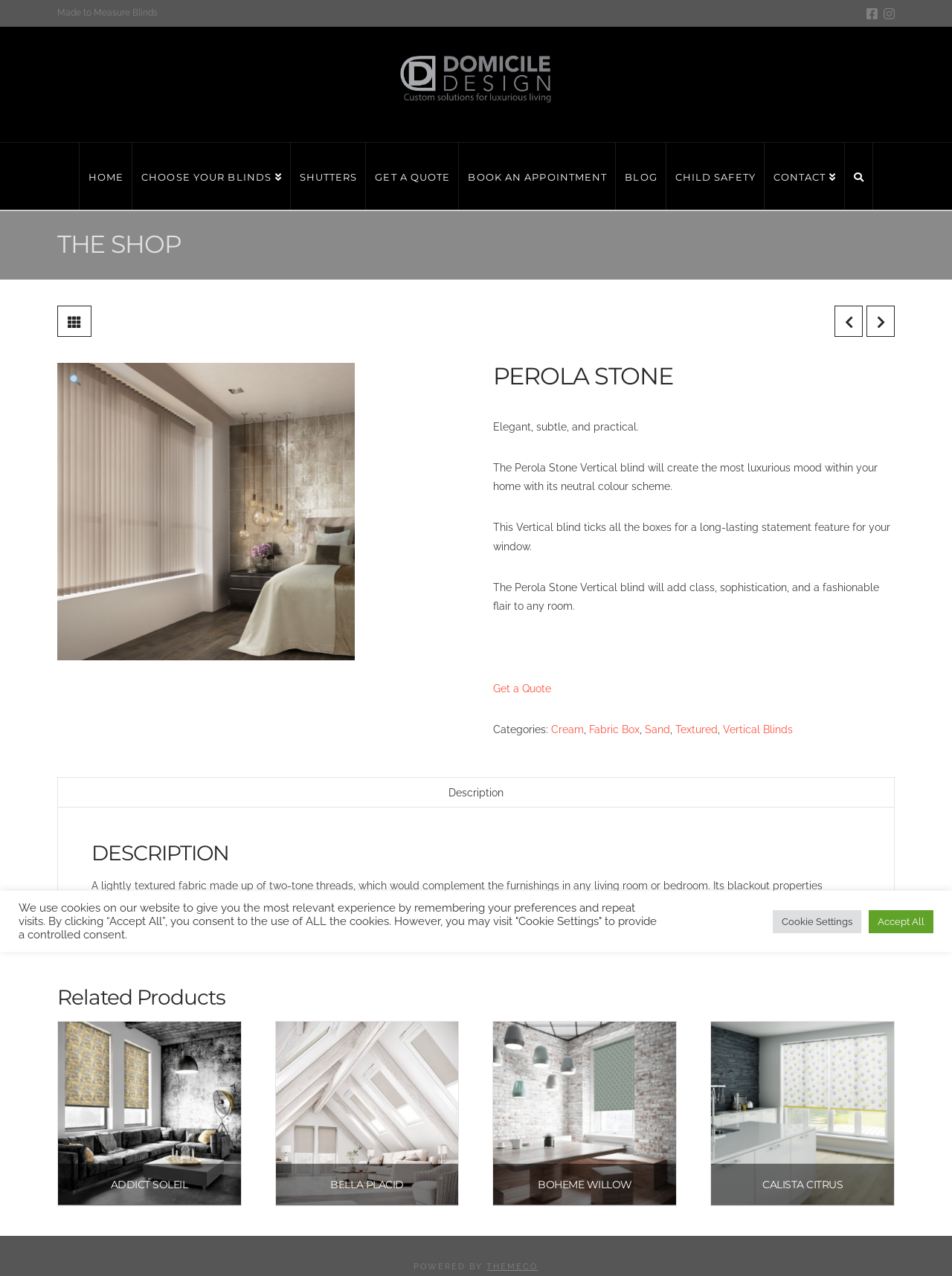Locate the bounding box for the described UI element: "Cream". Ensure the coordinates are four float numbers between 0 and 1, formatted as [left, top, right, bottom].

[0.579, 0.567, 0.613, 0.576]